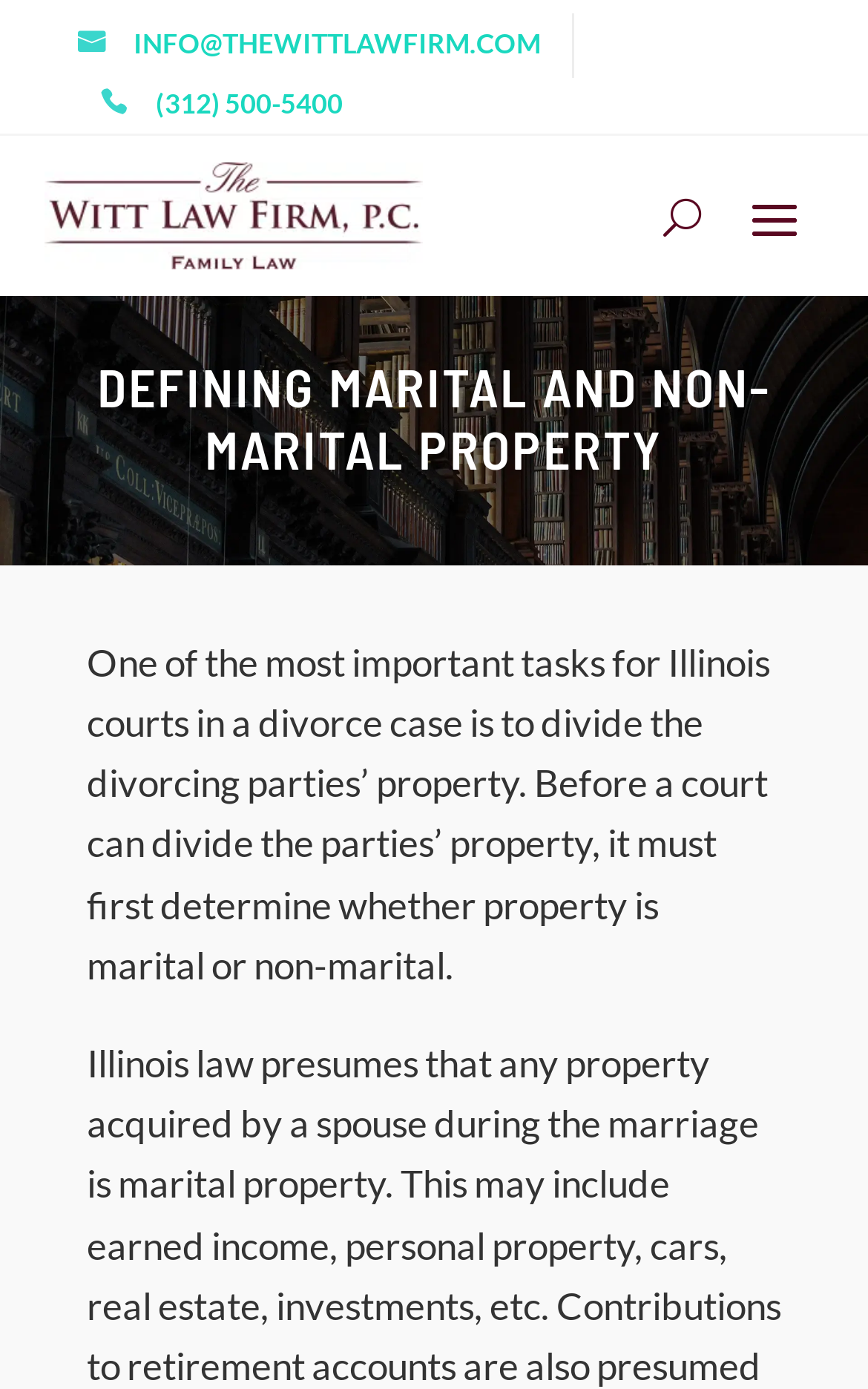Provide a one-word or short-phrase answer to the question:
What is the phone number of the law firm?

(312) 500-5400